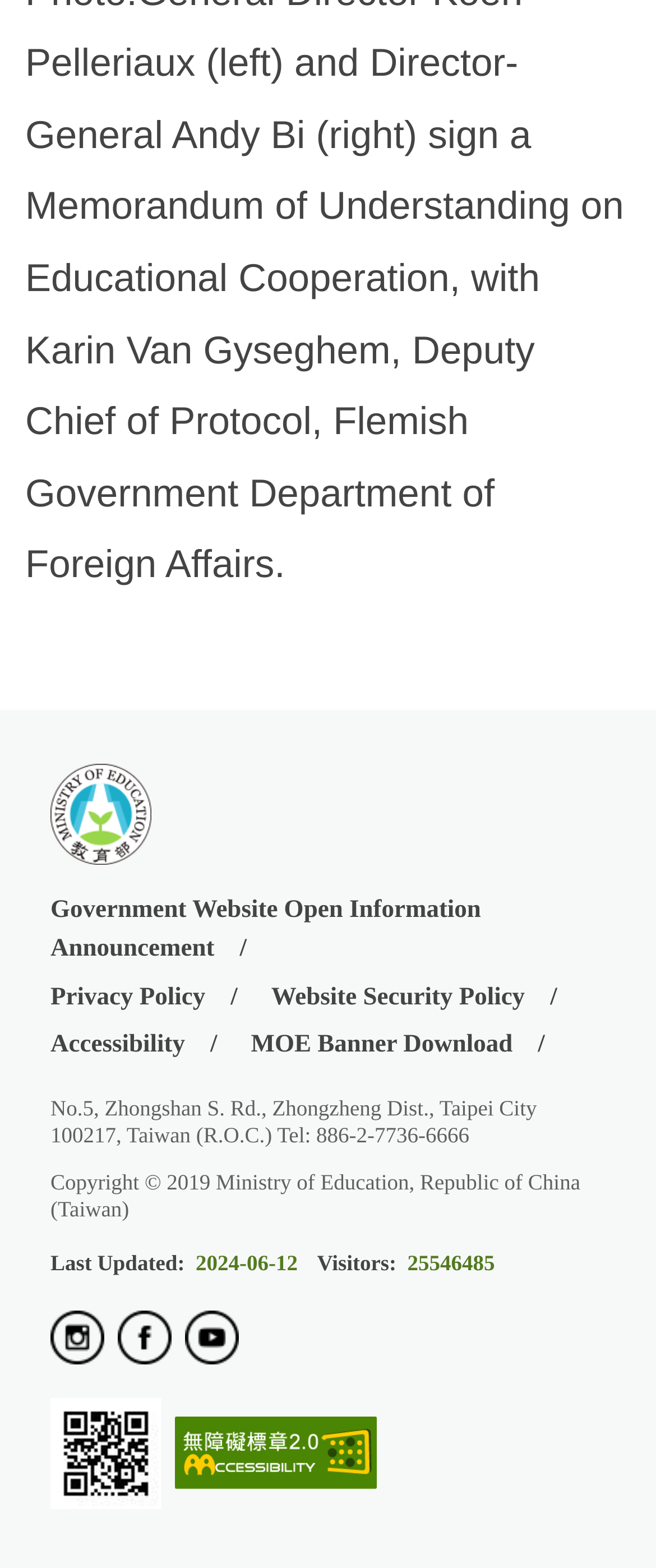Using a single word or phrase, answer the following question: 
What is the phone number of the Ministry of Education?

886-2-7736-6666